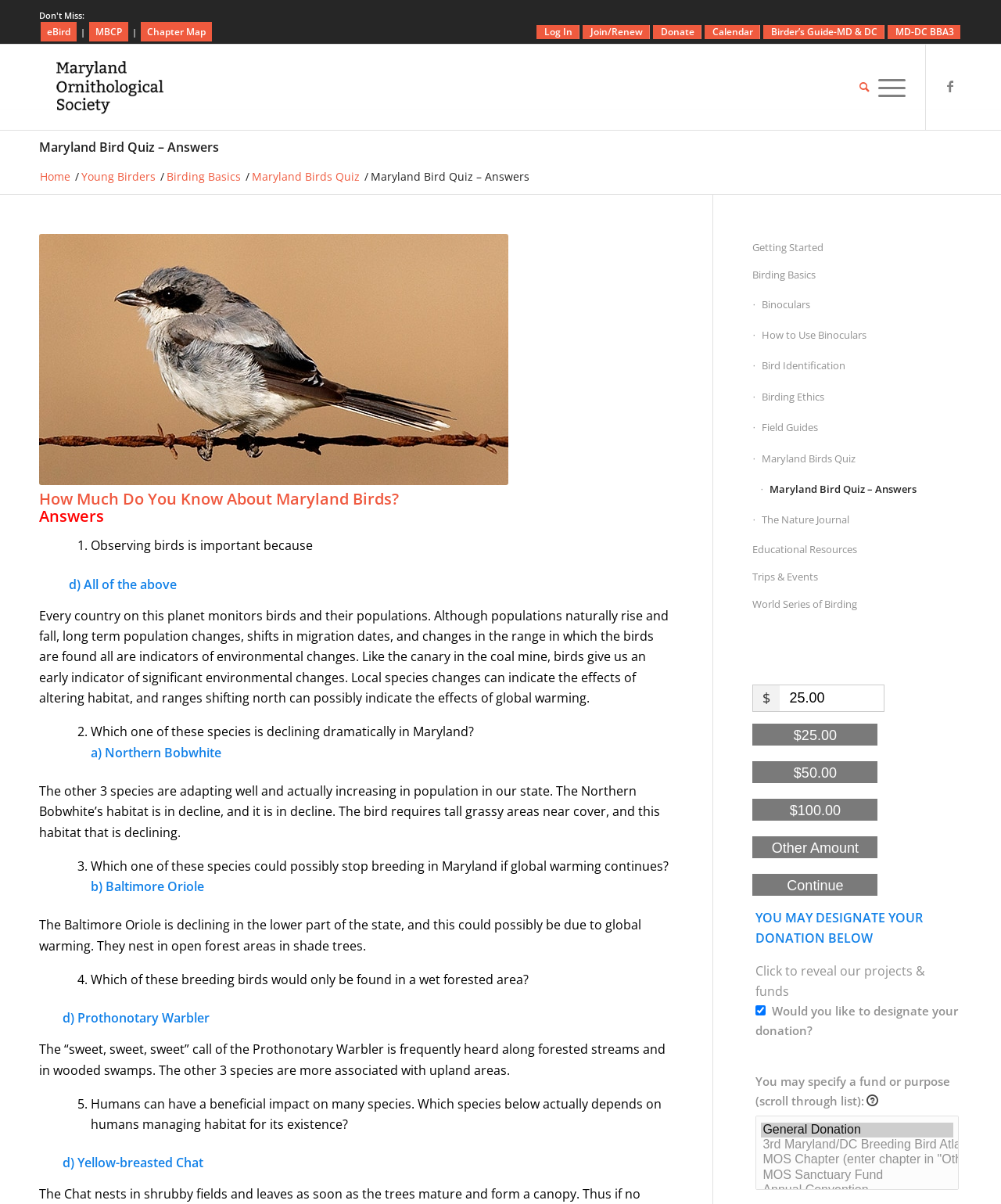Identify the bounding box for the element characterized by the following description: "Log In".

[0.544, 0.016, 0.572, 0.036]